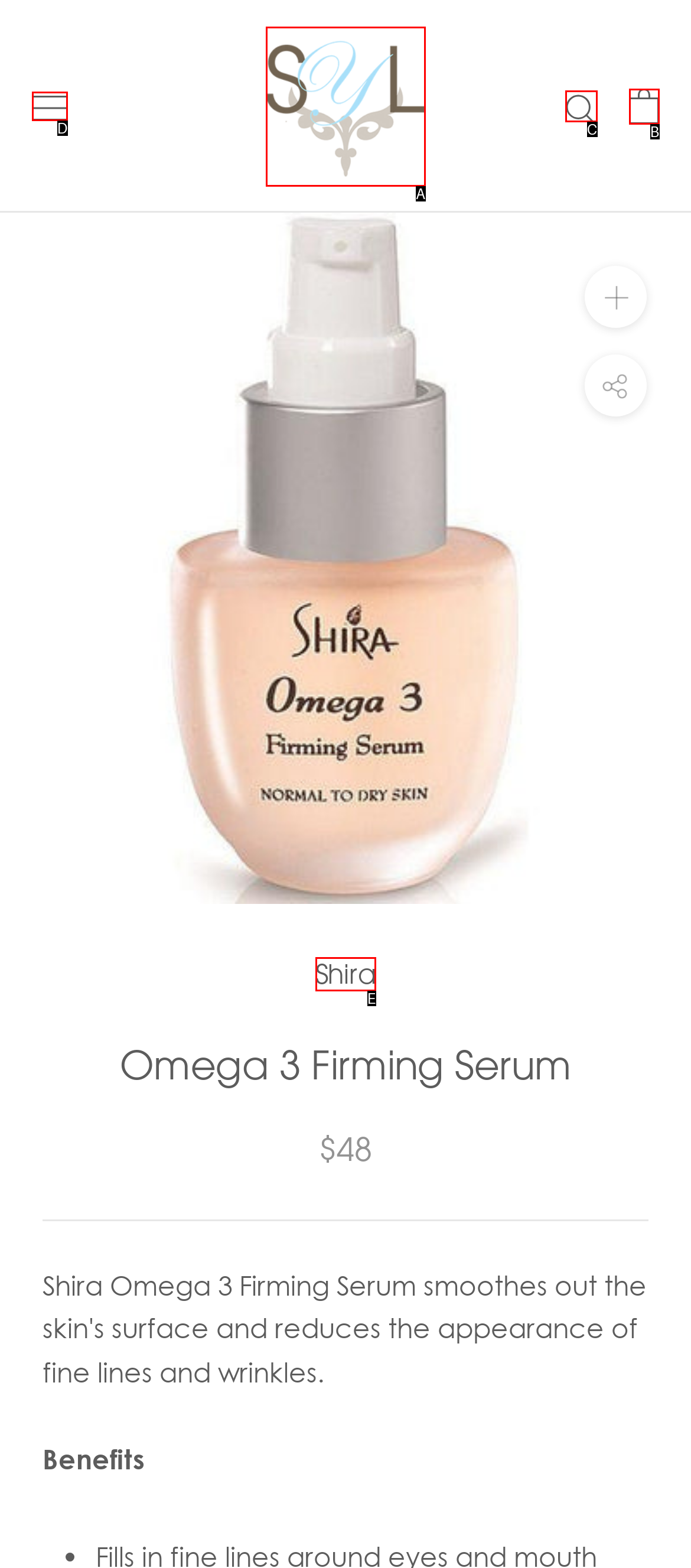Match the description: alt="Sol y Luna Salon" to the correct HTML element. Provide the letter of your choice from the given options.

A